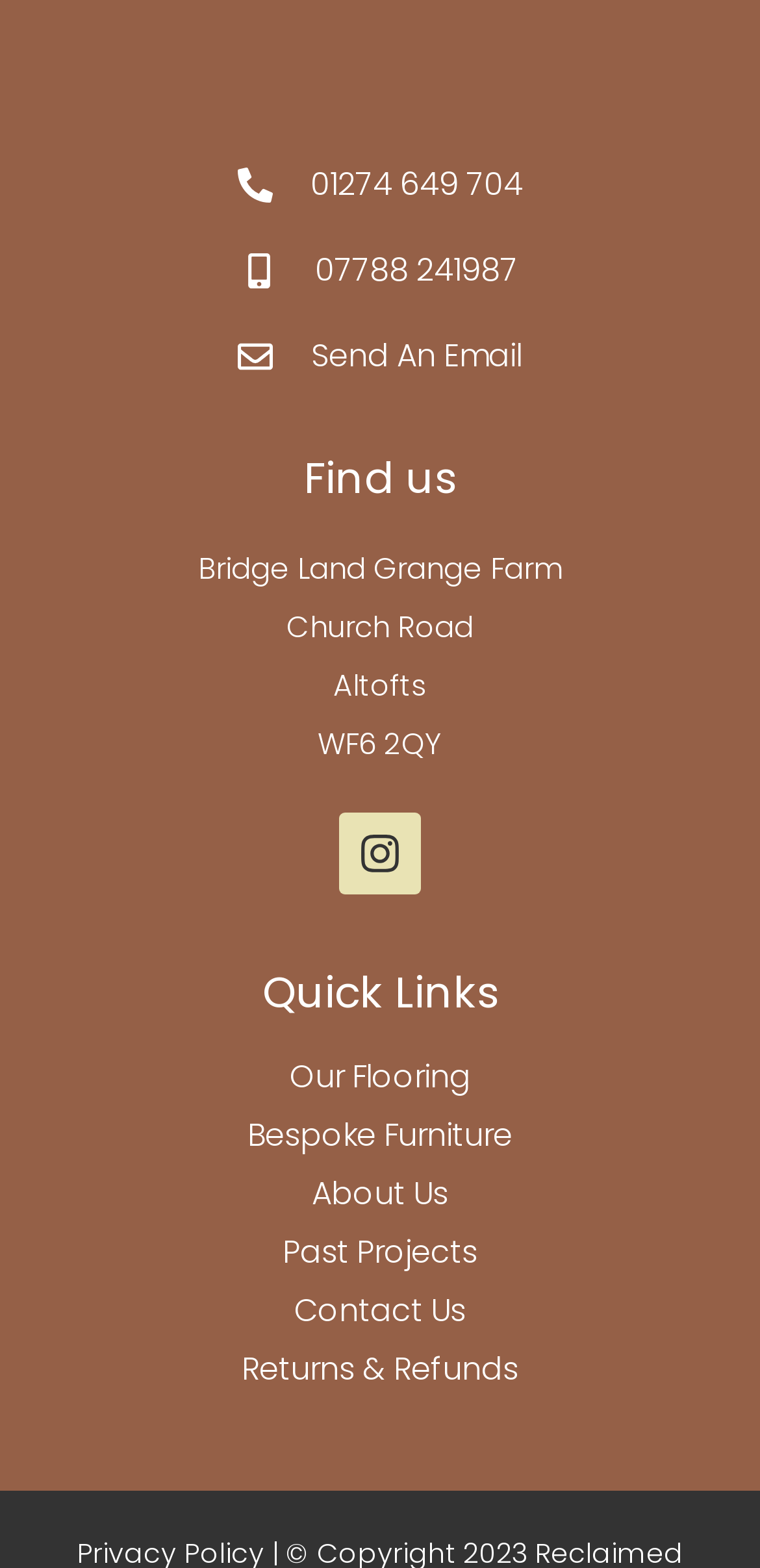Determine the coordinates of the bounding box that should be clicked to complete the instruction: "Visit Instagram". The coordinates should be represented by four float numbers between 0 and 1: [left, top, right, bottom].

[0.446, 0.518, 0.554, 0.57]